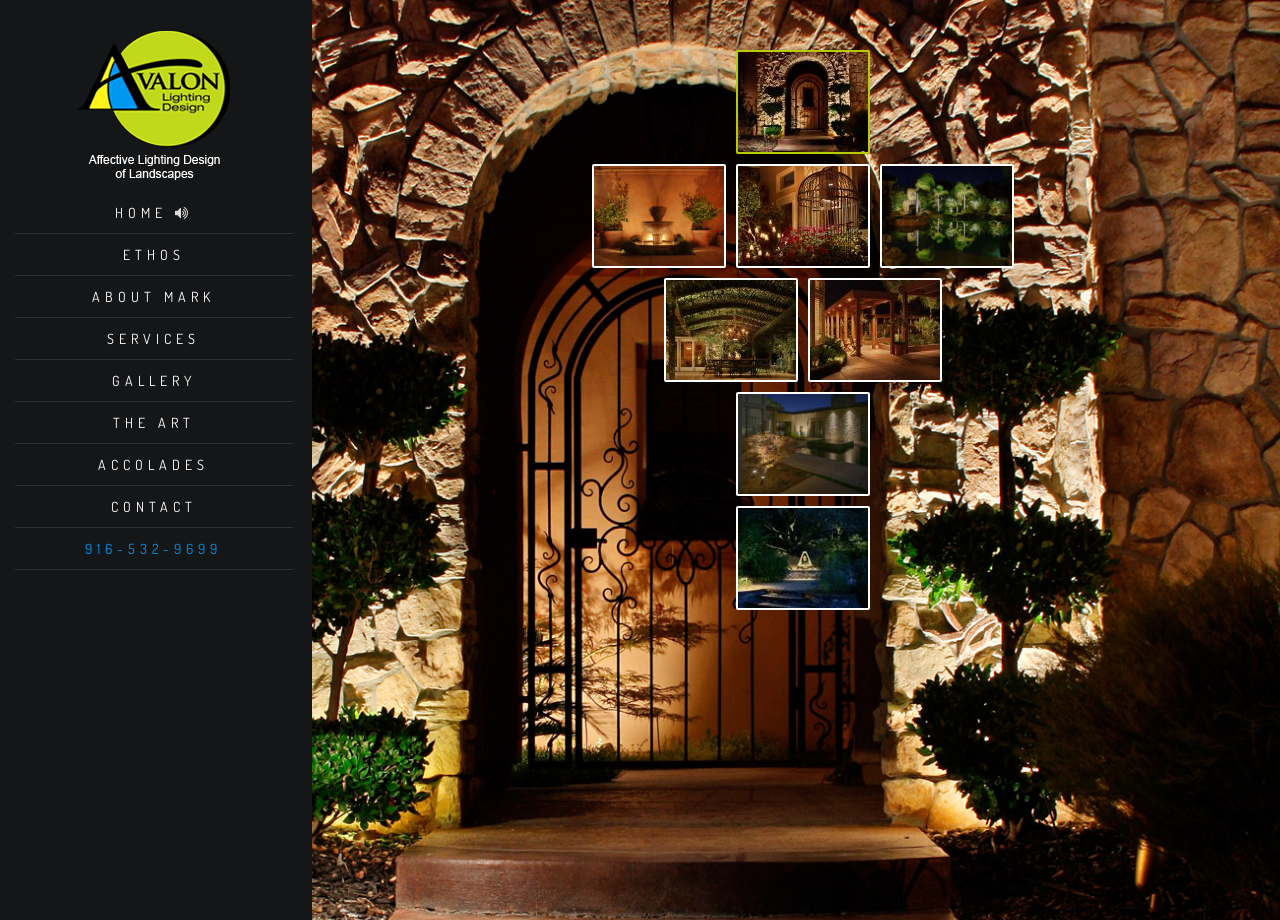Please find the bounding box coordinates of the element that needs to be clicked to perform the following instruction: "Contact Avalon Lighting Design". The bounding box coordinates should be four float numbers between 0 and 1, represented as [left, top, right, bottom].

[0.087, 0.532, 0.154, 0.57]